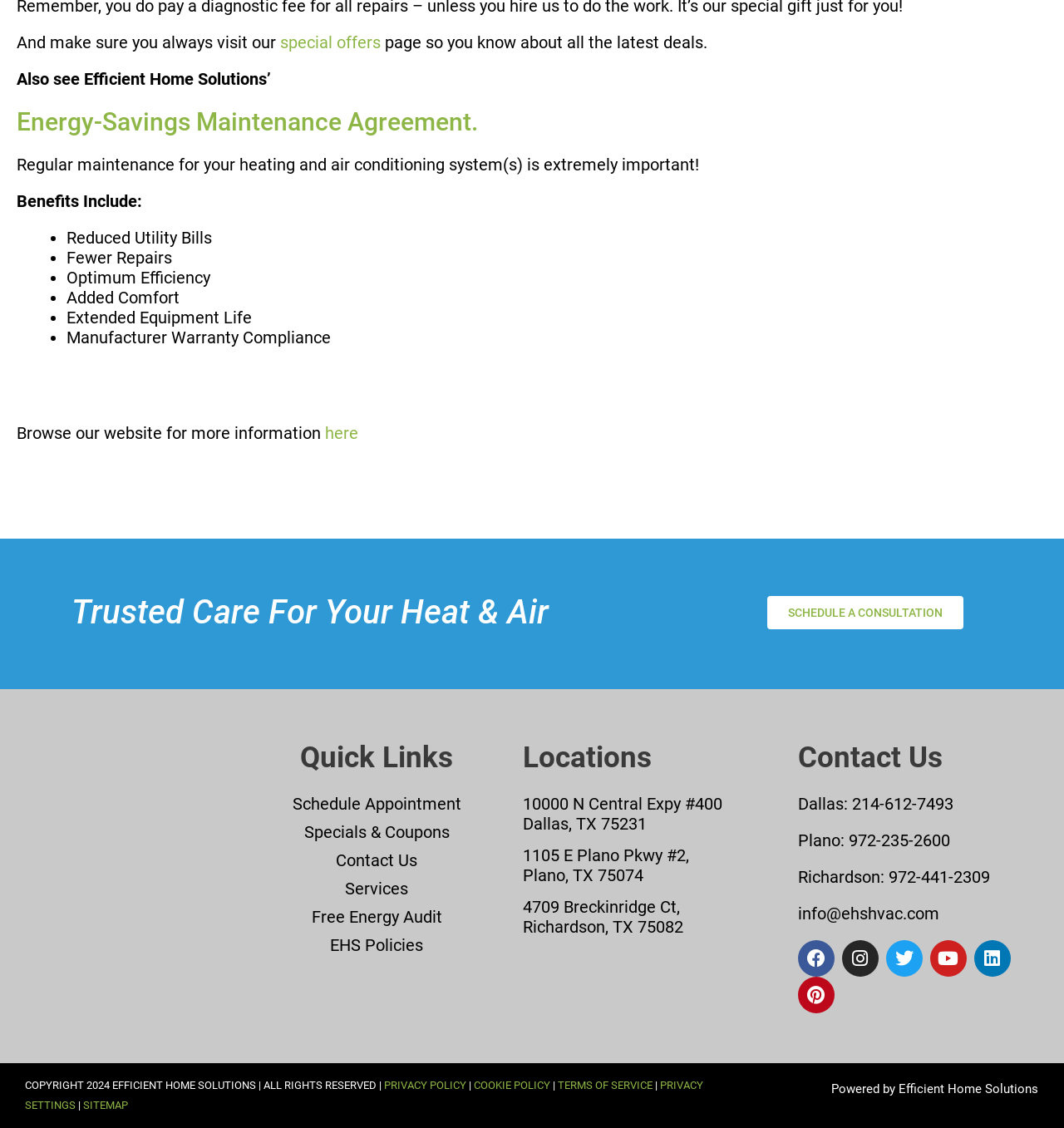Respond with a single word or short phrase to the following question: 
What is the copyright year mentioned at the bottom of the webpage?

2024